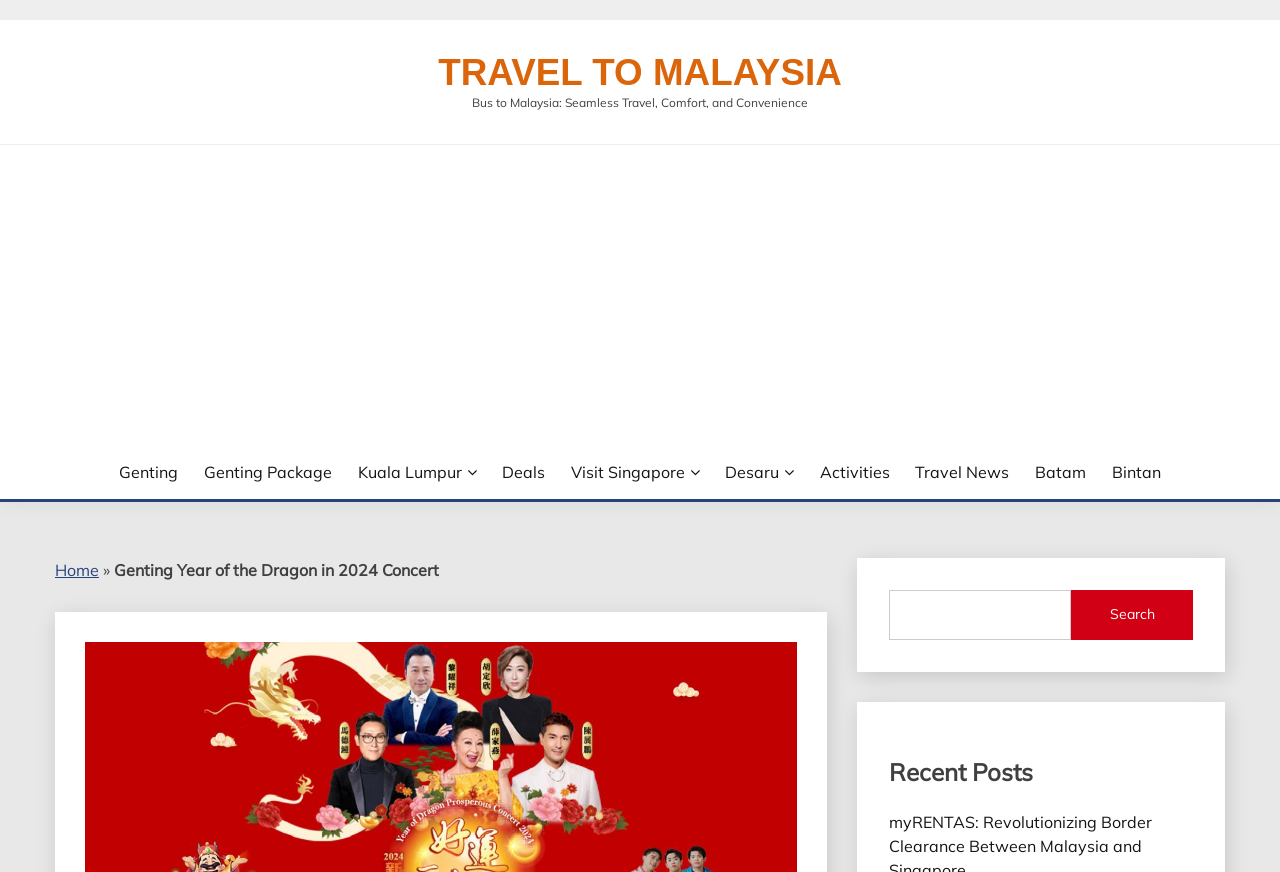Detail the various sections and features present on the webpage.

The webpage is about travel to Malaysia, with a prominent link "TRAVEL TO MALAYSIA" at the top center of the page. Below this link, there is a static text "Bus to Malaysia: Seamless Travel, Comfort, and Convenience" that provides a brief description of the travel experience.

On the left side of the page, there is a large advertisement iframe that takes up most of the vertical space. Above this advertisement, there are several links to popular travel destinations, including Genting, Kuala Lumpur, Singapore, Desaru, and Batam, which are arranged horizontally across the page.

Below the advertisement, there is a horizontal navigation menu with links to "Home", followed by a right-facing arrow symbol, and then a link to "Genting Year of the Dragon in 2024 Concert". This menu is located at the top left corner of the page.

At the bottom right corner of the page, there is a search bar with a search box and a "Search" button. Above the search bar, there is a heading "Recent Posts" that suggests a list of recent articles or blog posts related to travel.

Overall, the webpage appears to be a travel website that provides information and resources for traveling to Malaysia and other nearby destinations.